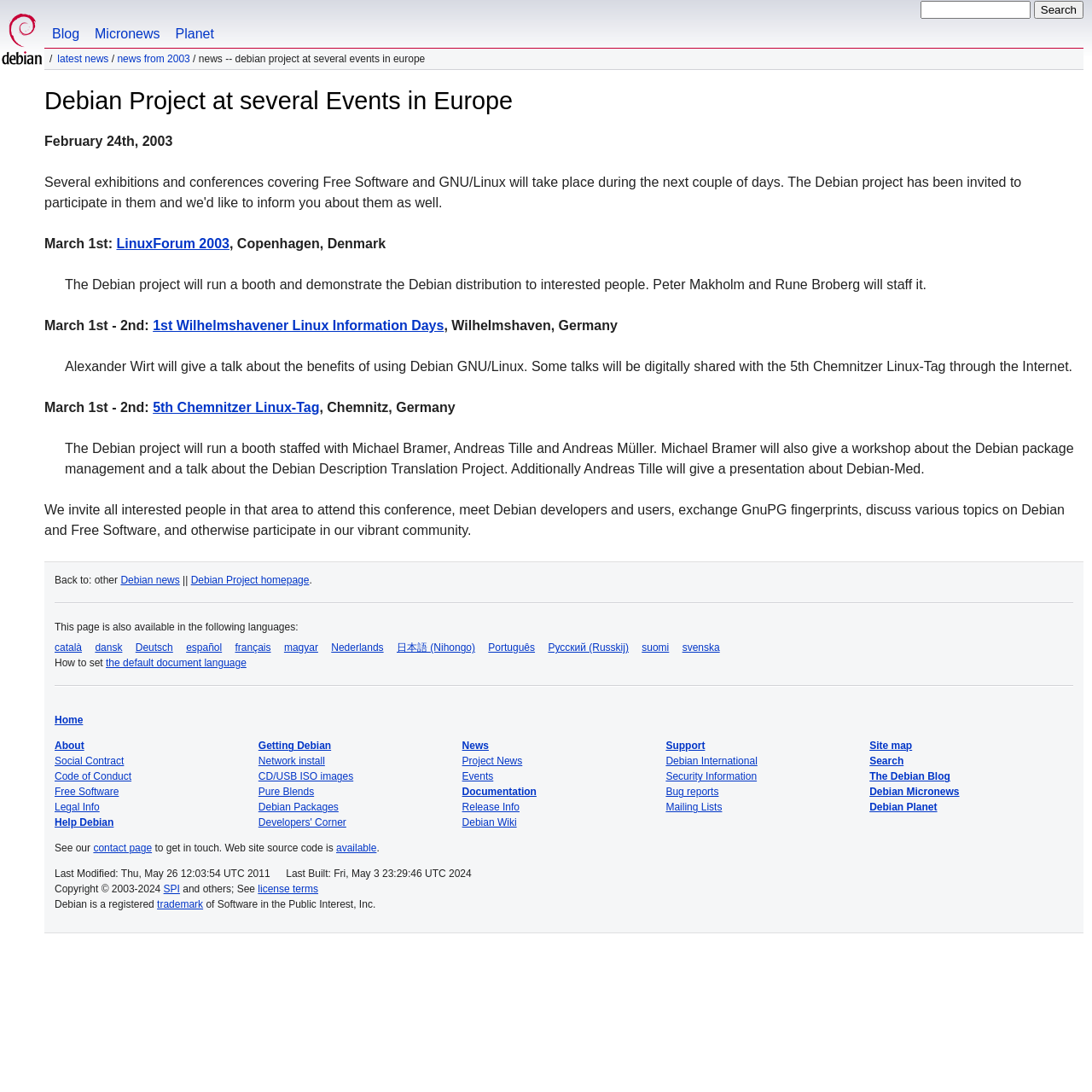Reply to the question below using a single word or brief phrase:
What is the purpose of the Debian project's booth at the LinuxForum 2003?

To demonstrate the Debian distribution